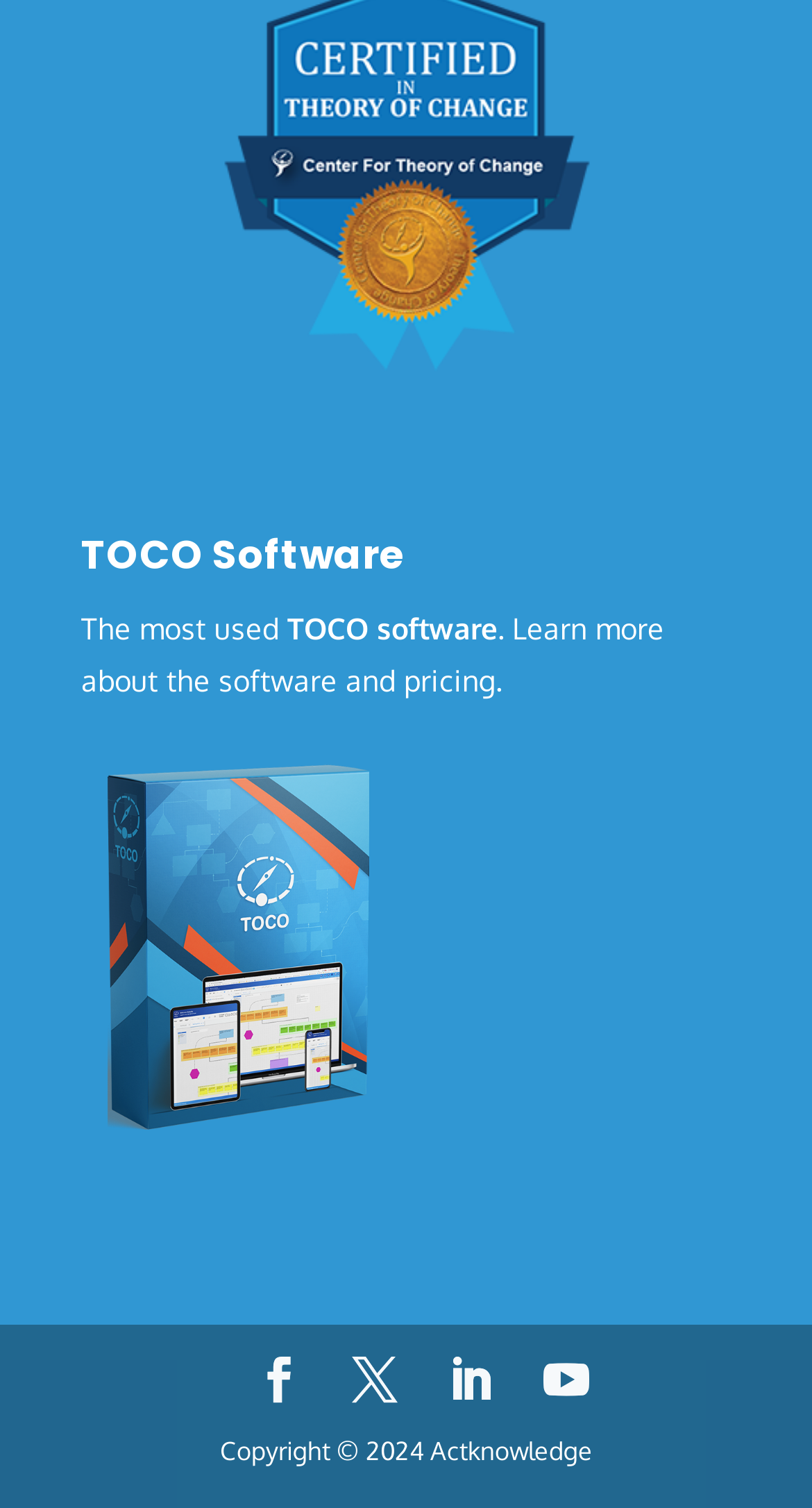Provide a brief response to the question below using one word or phrase:
What is the year of the copyright?

2024